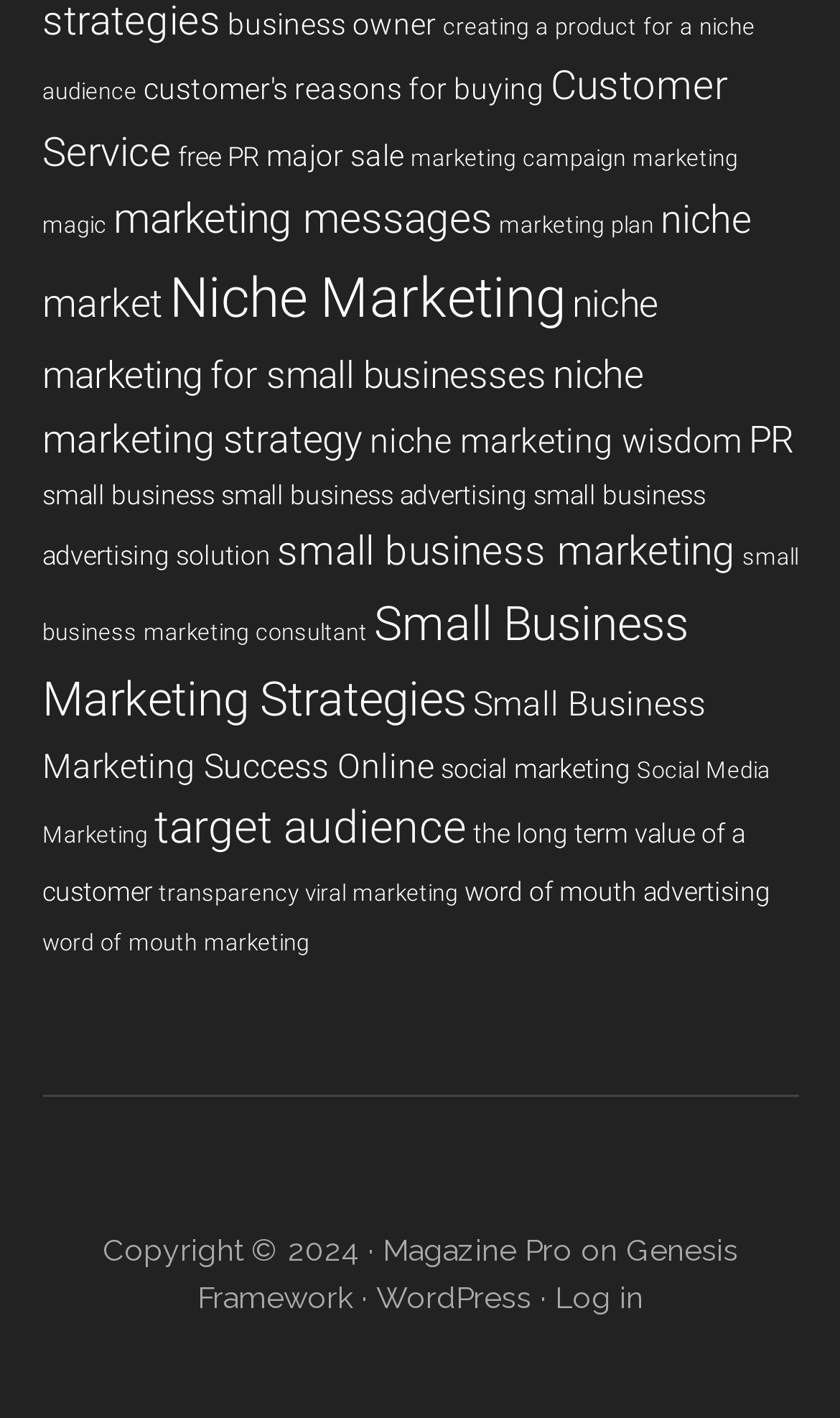Using the element description transparency, predict the bounding box coordinates for the UI element. Provide the coordinates in (top-left x, top-left y, bottom-right x, bottom-right y) format with values ranging from 0 to 1.

[0.188, 0.62, 0.355, 0.64]